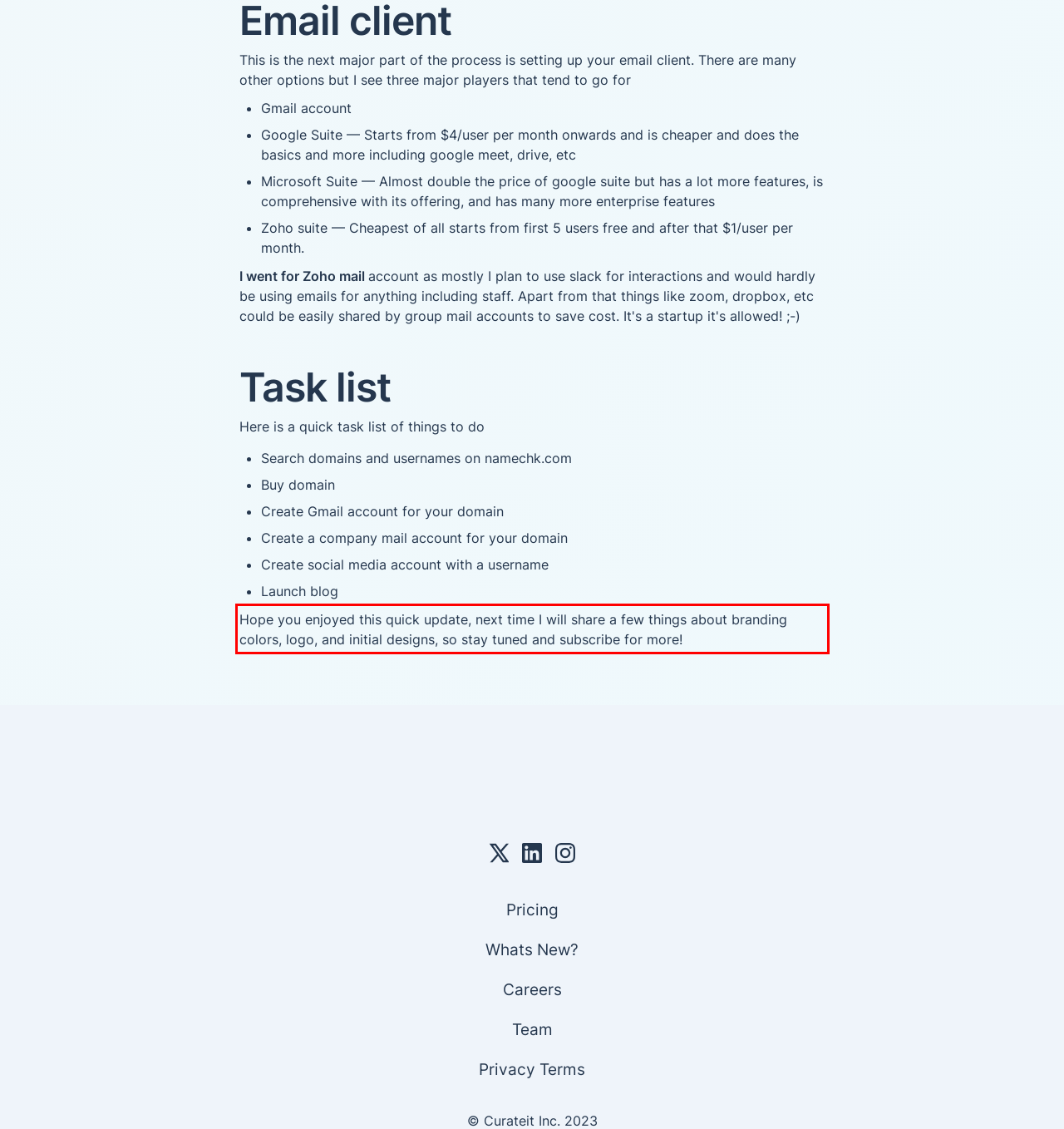Review the webpage screenshot provided, and perform OCR to extract the text from the red bounding box.

Hope you enjoyed this quick update, next time I will share a few things about branding colors, logo, and initial designs, so stay tuned and subscribe for more!